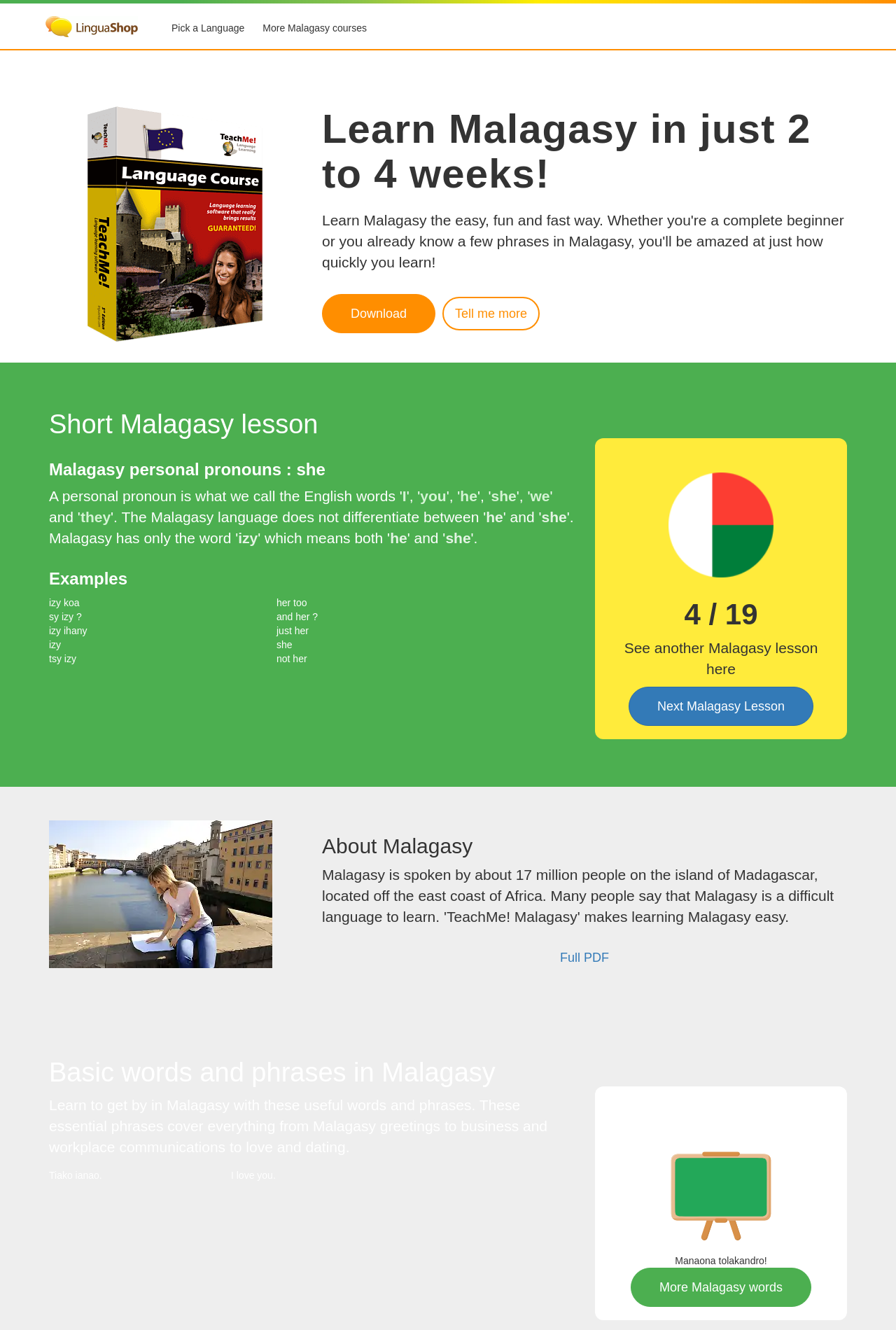Can you pinpoint the bounding box coordinates for the clickable element required for this instruction: "Download the Malagasy software"? The coordinates should be four float numbers between 0 and 1, i.e., [left, top, right, bottom].

[0.889, 0.012, 0.917, 0.021]